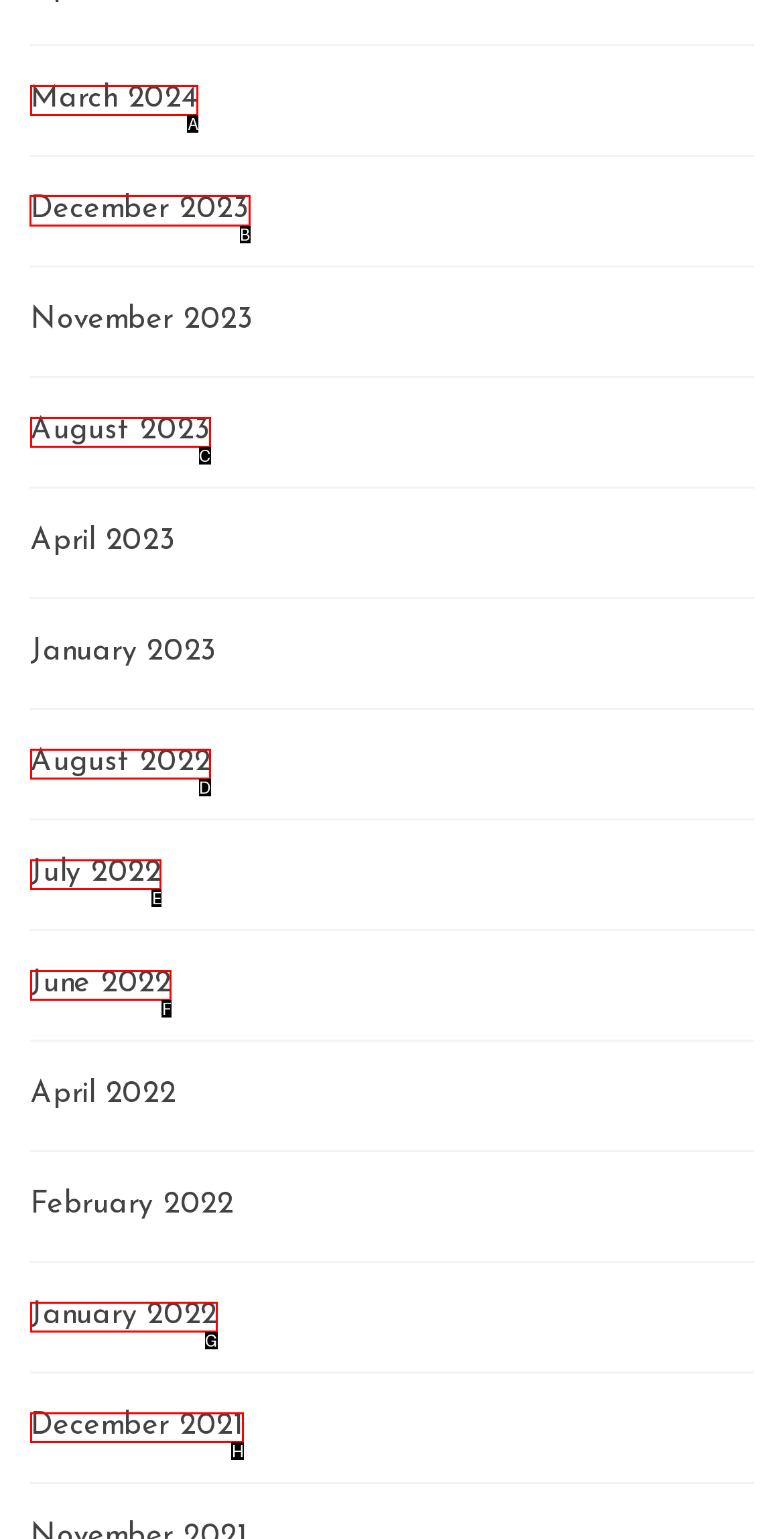Point out the HTML element I should click to achieve the following: Go to December 2023 Reply with the letter of the selected element.

B